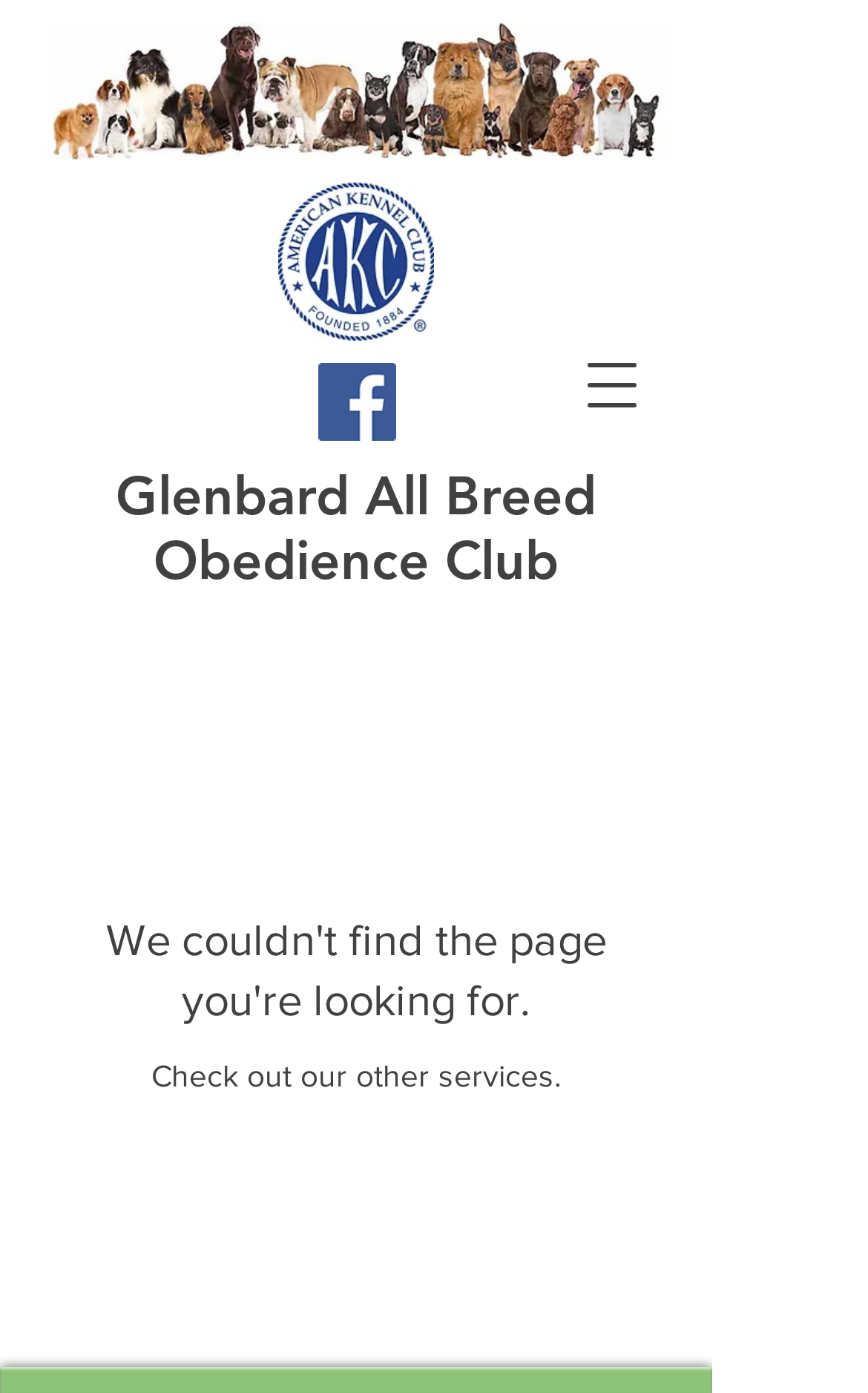Can you give a detailed response to the following question using the information from the image? What is the suggestion for the error page?

I found the answer by examining the static text element with the text 'Check out our other services.' which is located below the error message on the page.